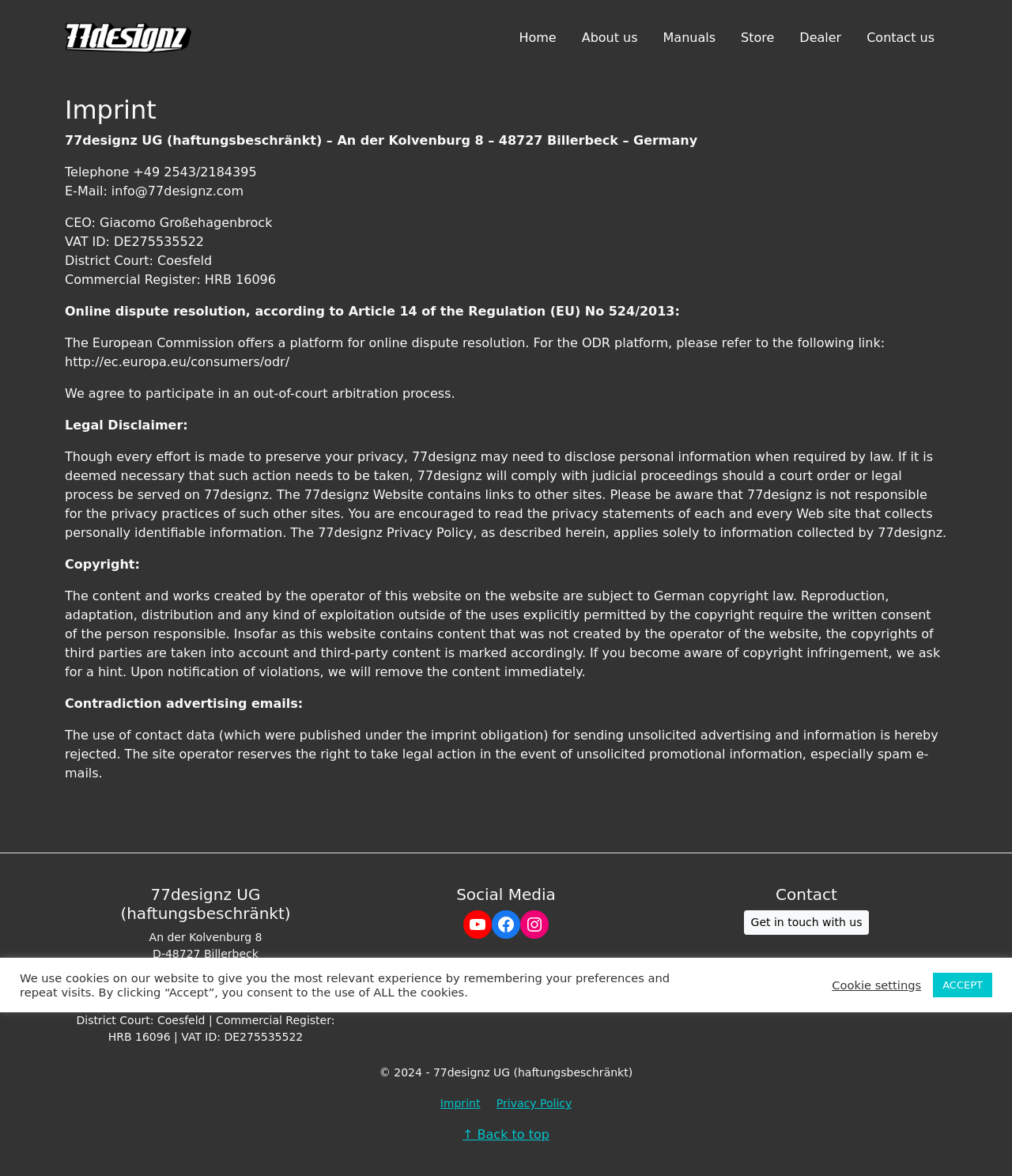Give a one-word or short phrase answer to the question: 
What social media platforms are linked?

YouTube, Facebook, Instagram